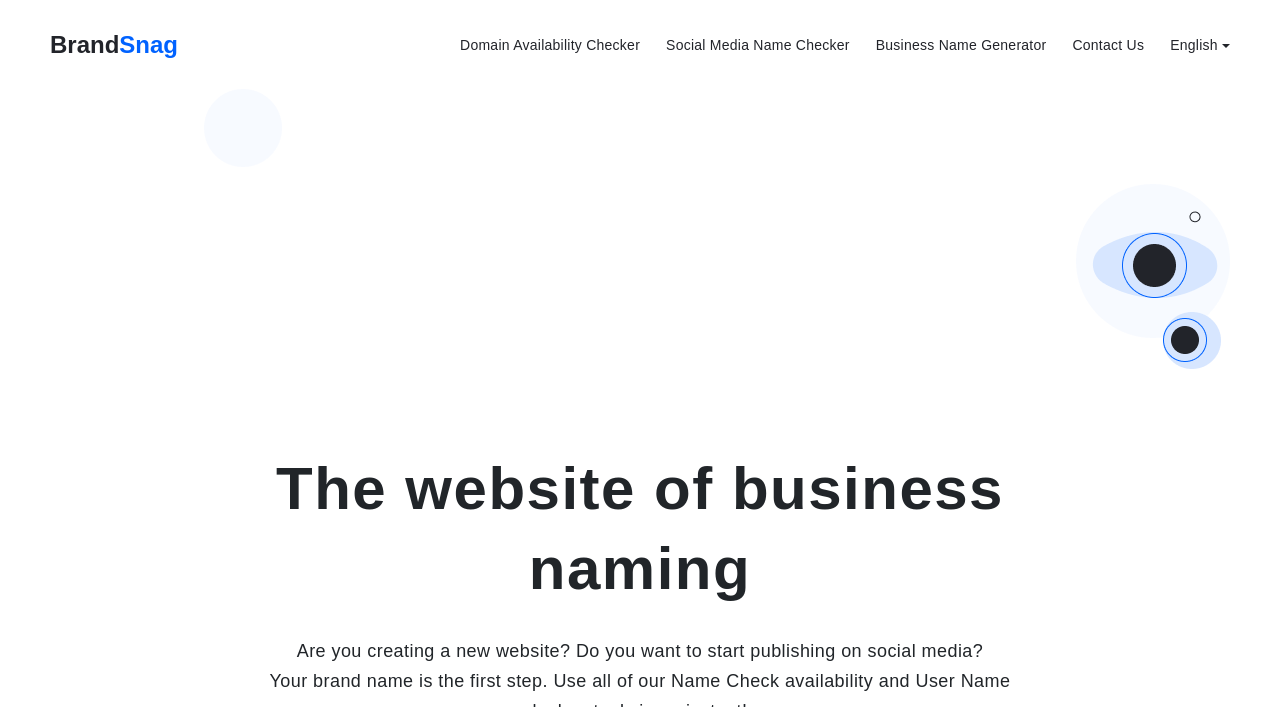Respond to the following query with just one word or a short phrase: 
What is the topic of the website?

Business naming